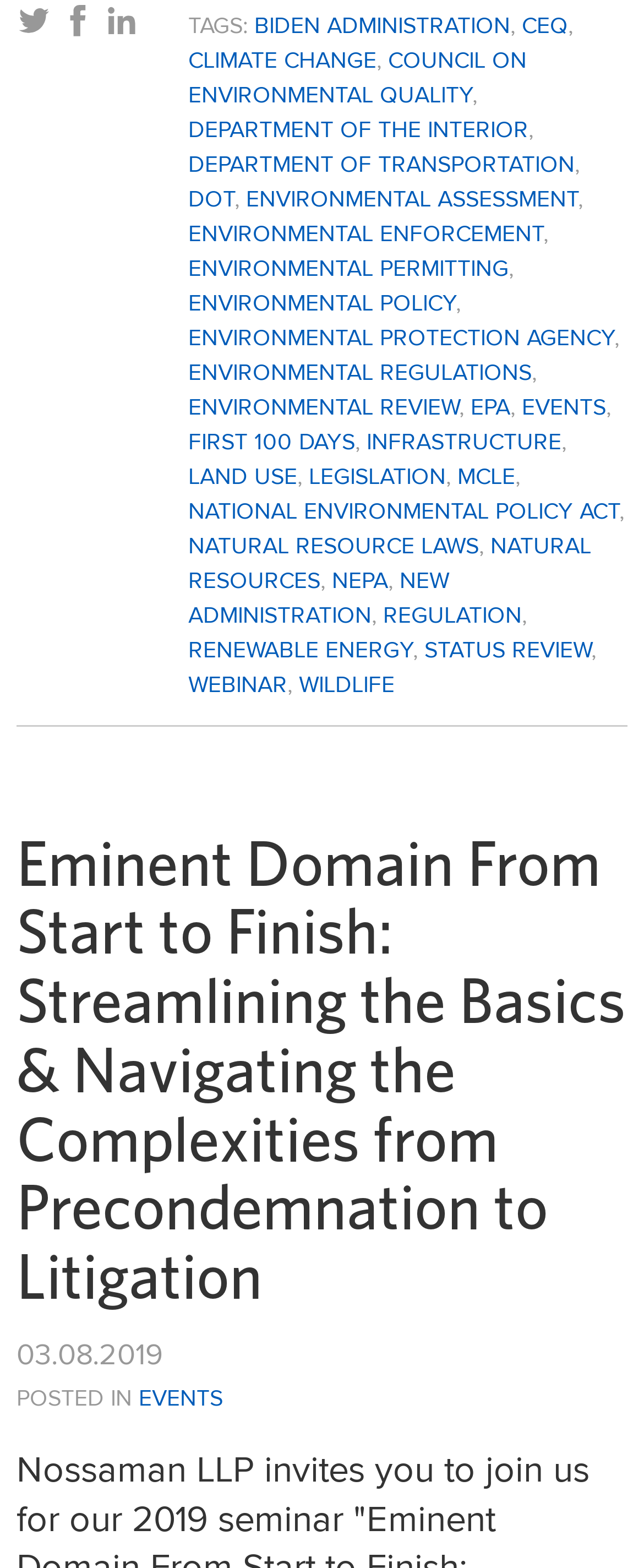Using the provided element description: "webinar", identify the bounding box coordinates. The coordinates should be four floats between 0 and 1 in the order [left, top, right, bottom].

[0.292, 0.425, 0.446, 0.446]